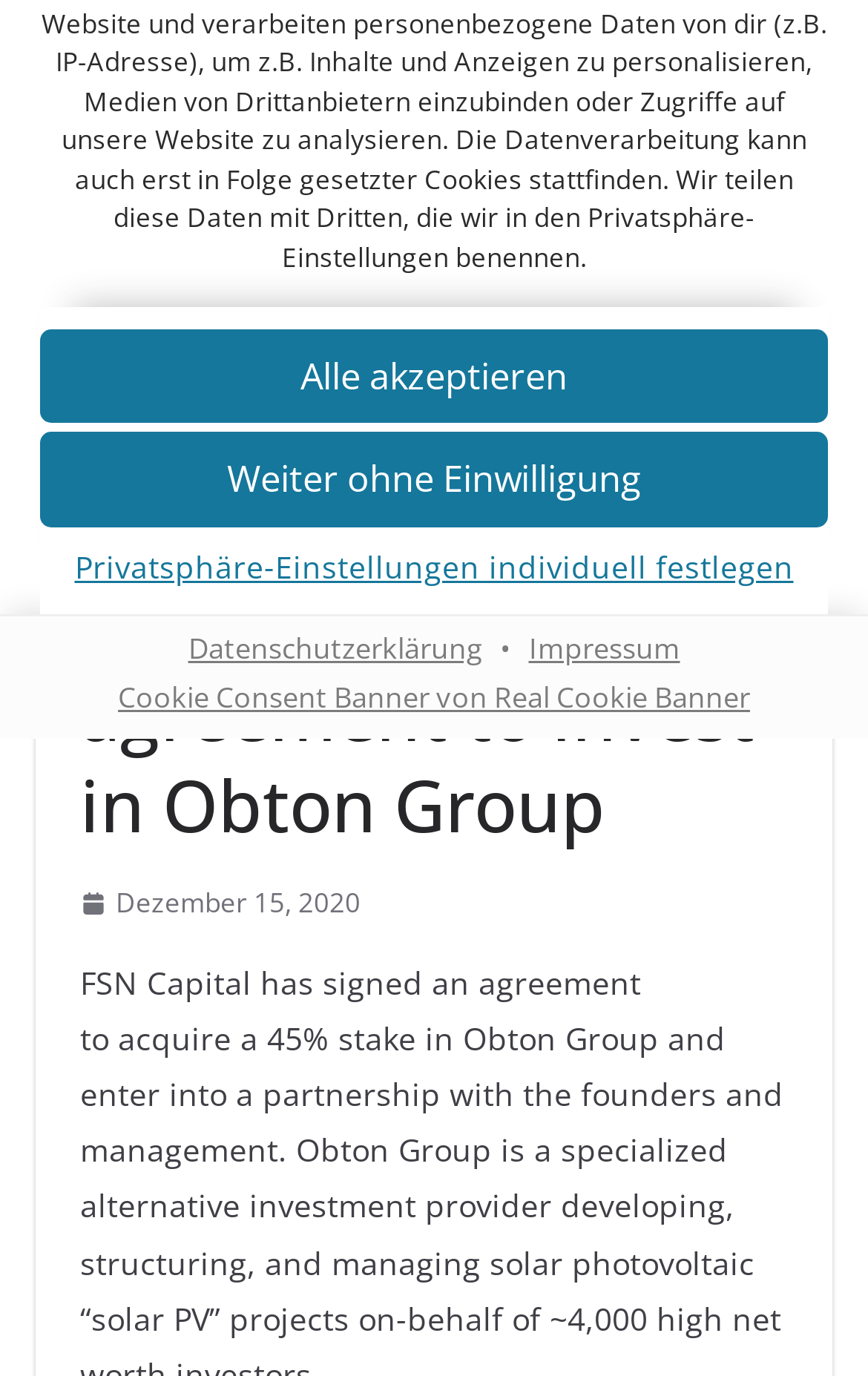Determine the bounding box for the HTML element described here: "Impressum". The coordinates should be given as [left, top, right, bottom] with each number being a float between 0 and 1.

[0.596, 0.457, 0.796, 0.485]